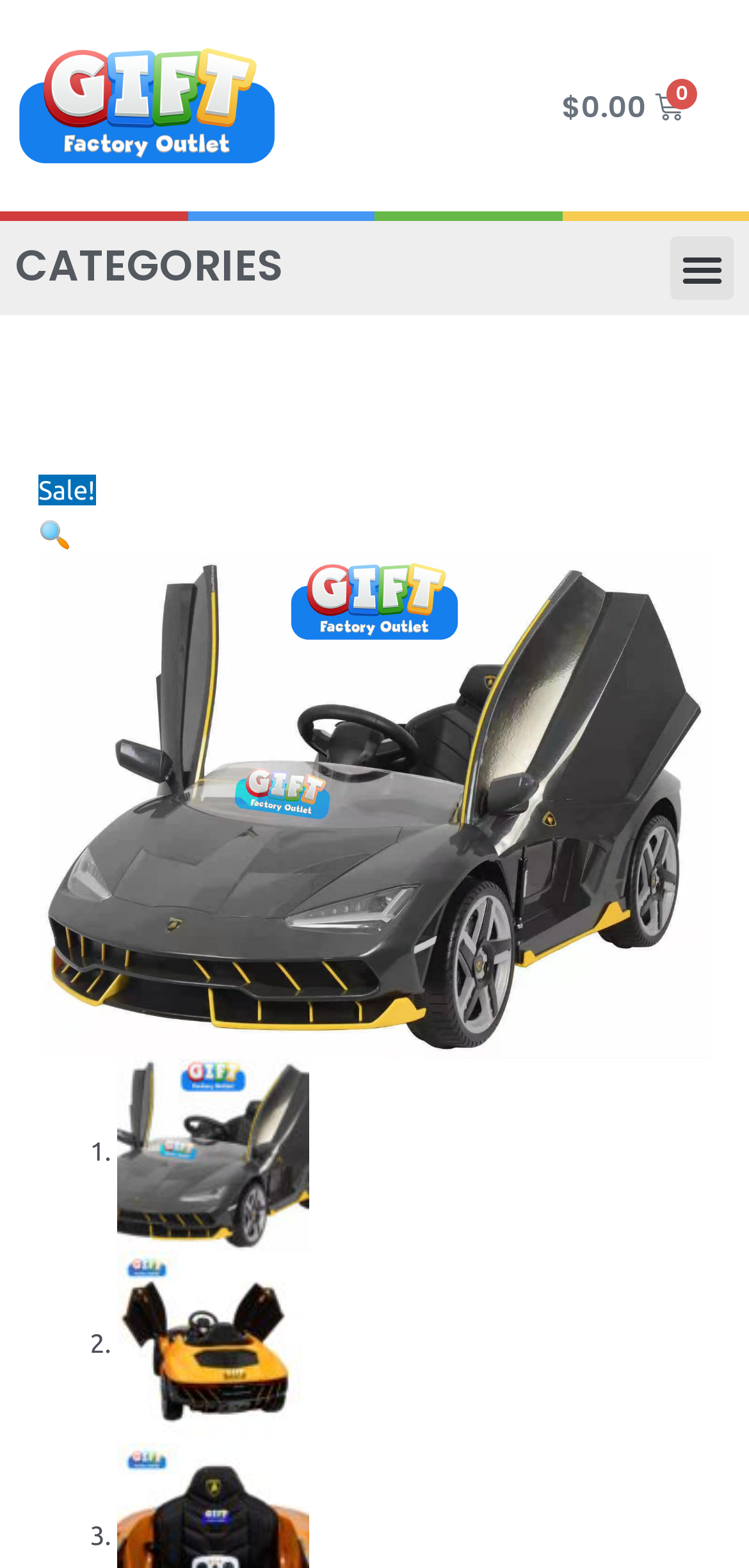Provide the bounding box coordinates for the UI element that is described as: "$0.00 0 Cart".

[0.688, 0.044, 0.974, 0.091]